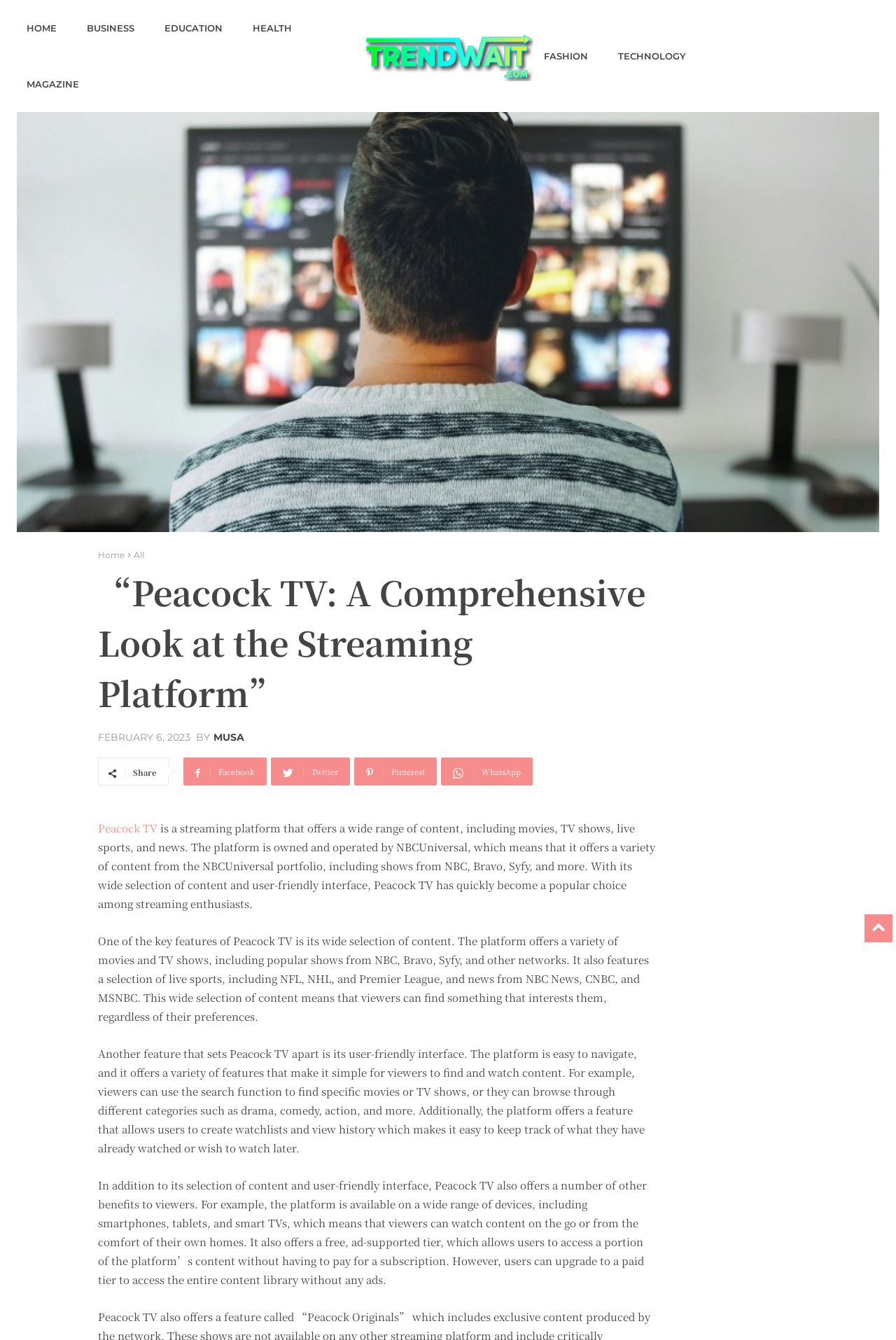Determine the bounding box coordinates of the clickable element necessary to fulfill the instruction: "Click on TECHNOLOGY". Provide the coordinates as four float numbers within the 0 to 1 range, i.e., [left, top, right, bottom].

[0.679, 0.021, 0.777, 0.063]